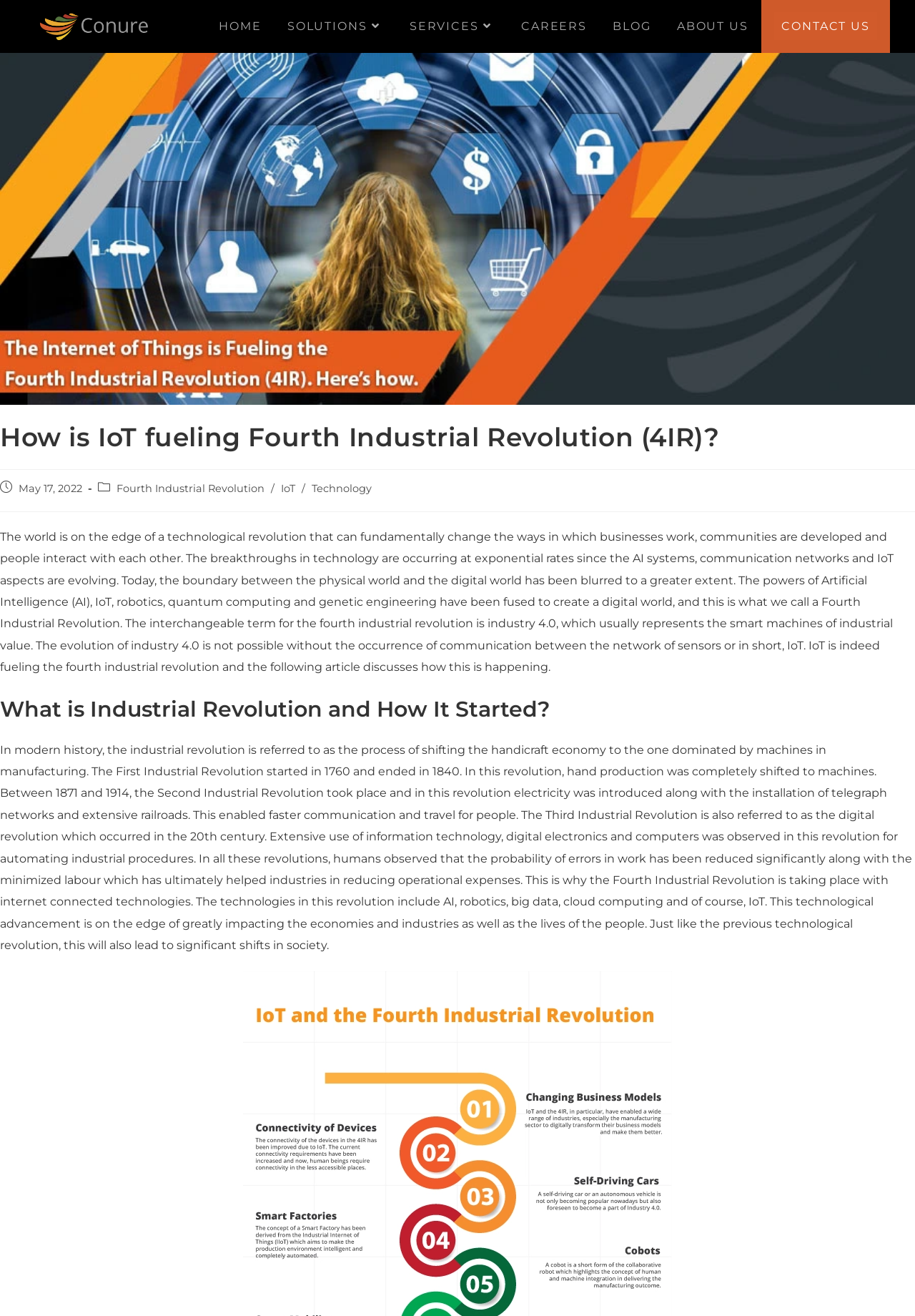What is the date of the blog post?
Please give a detailed answer to the question using the information shown in the image.

The detailed answer can be obtained by looking at the date mentioned in the webpage. It is mentioned that the blog post was published on May 17, 2022.